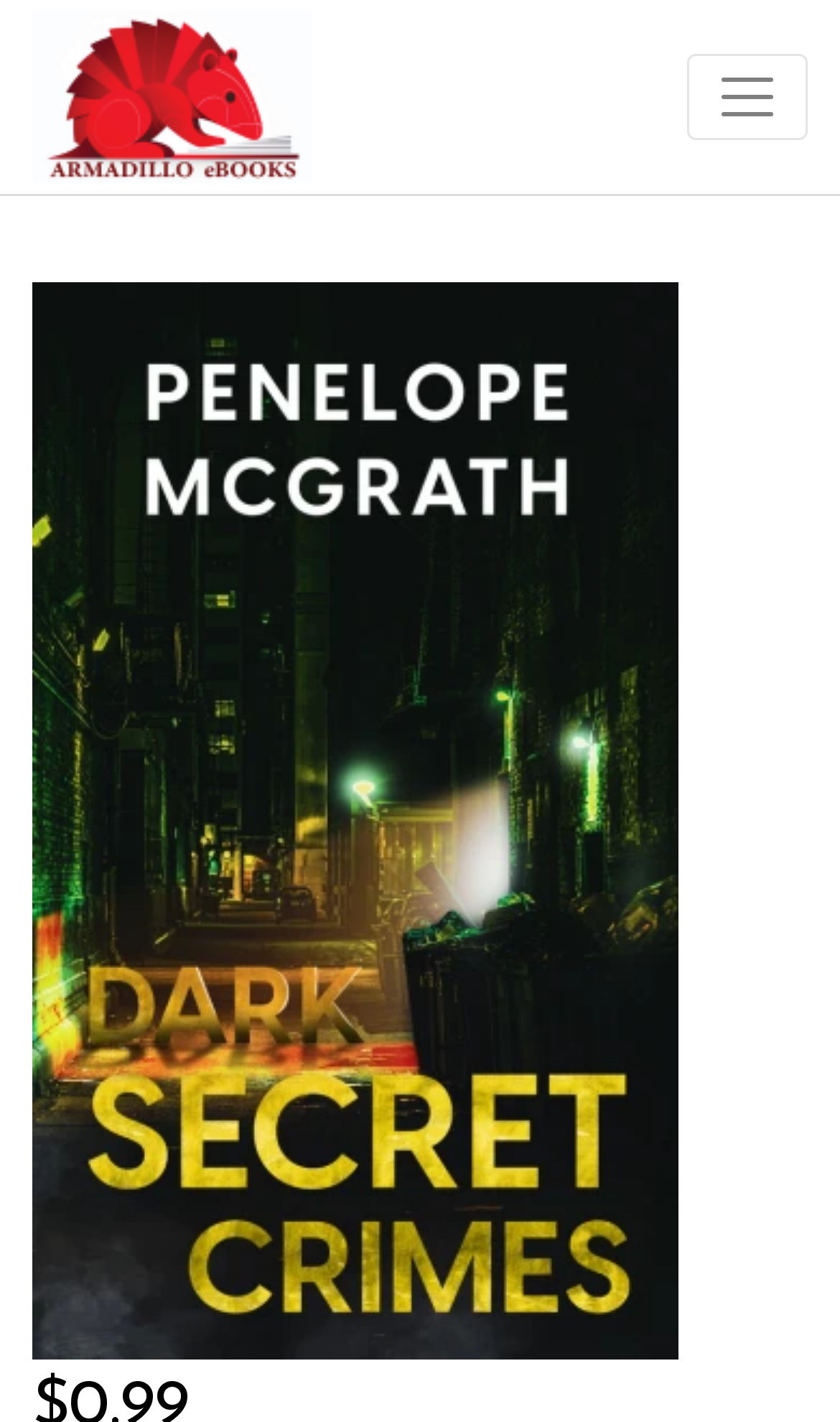Find the bounding box of the UI element described as follows: "alt="Armadilloebooks"".

[0.038, 0.0, 0.372, 0.136]